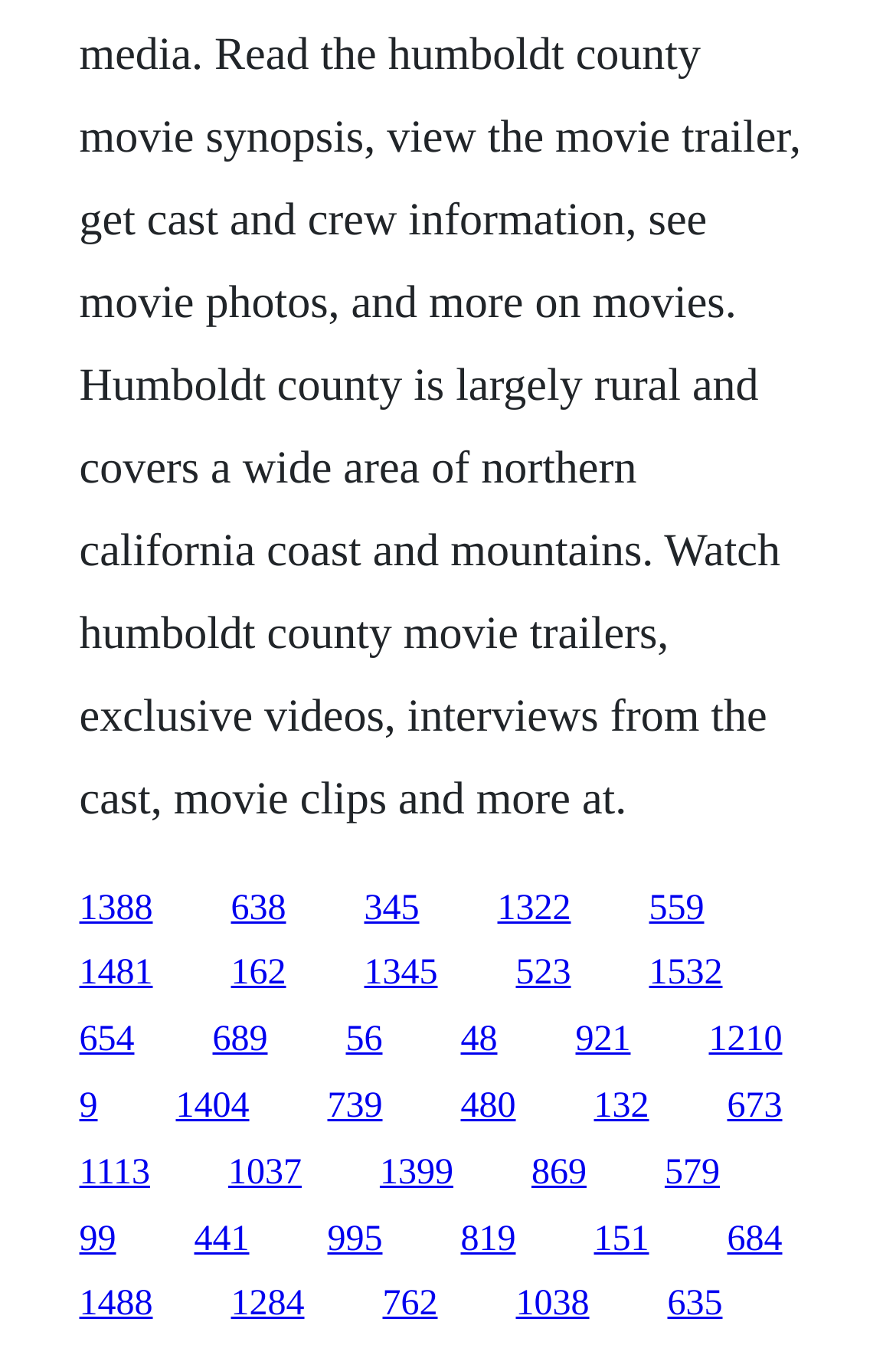Identify the bounding box coordinates of the area you need to click to perform the following instruction: "click the first link".

[0.088, 0.654, 0.171, 0.683]